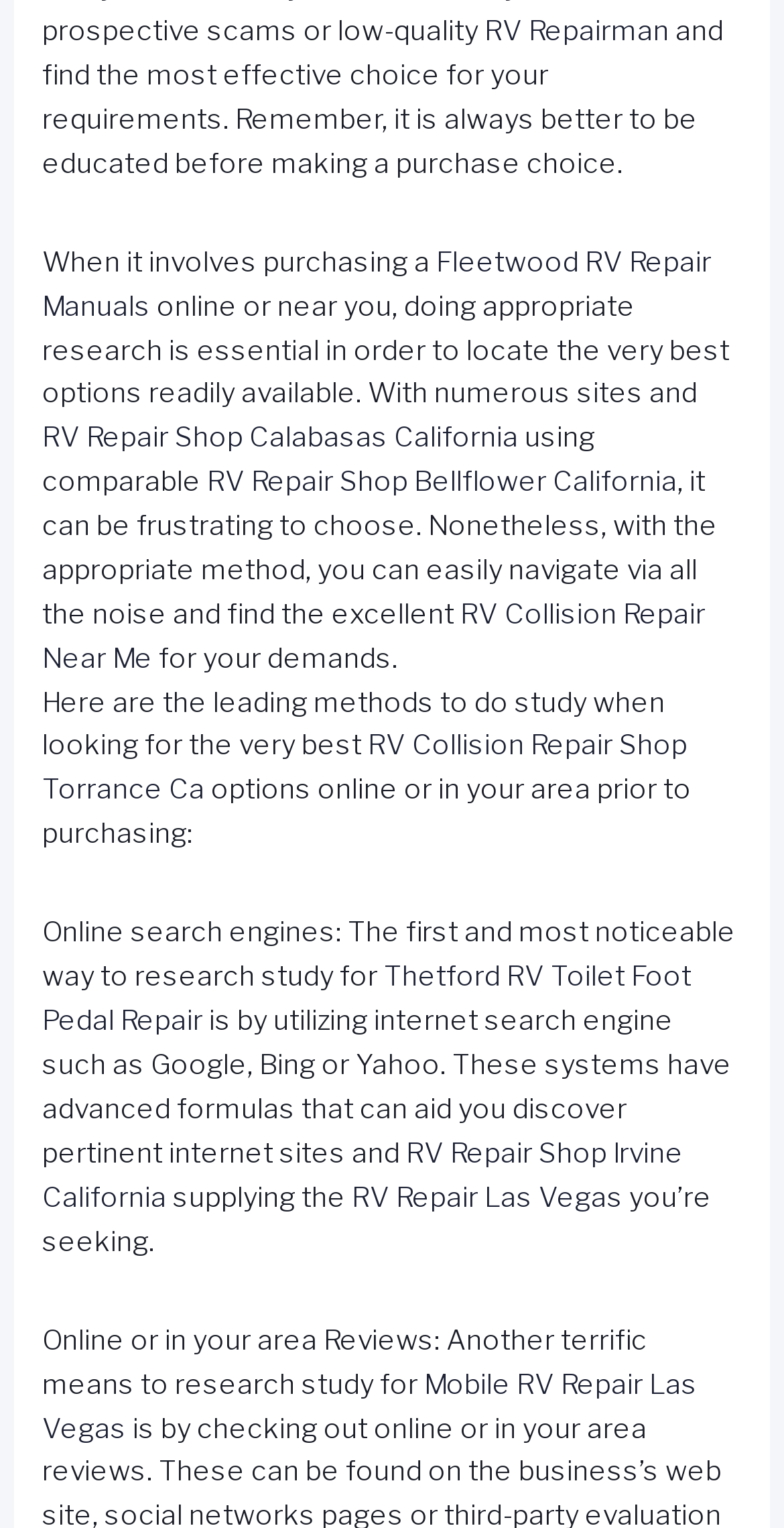What is the purpose of using search engines in RV repair research?
Refer to the screenshot and respond with a concise word or phrase.

To find relevant websites